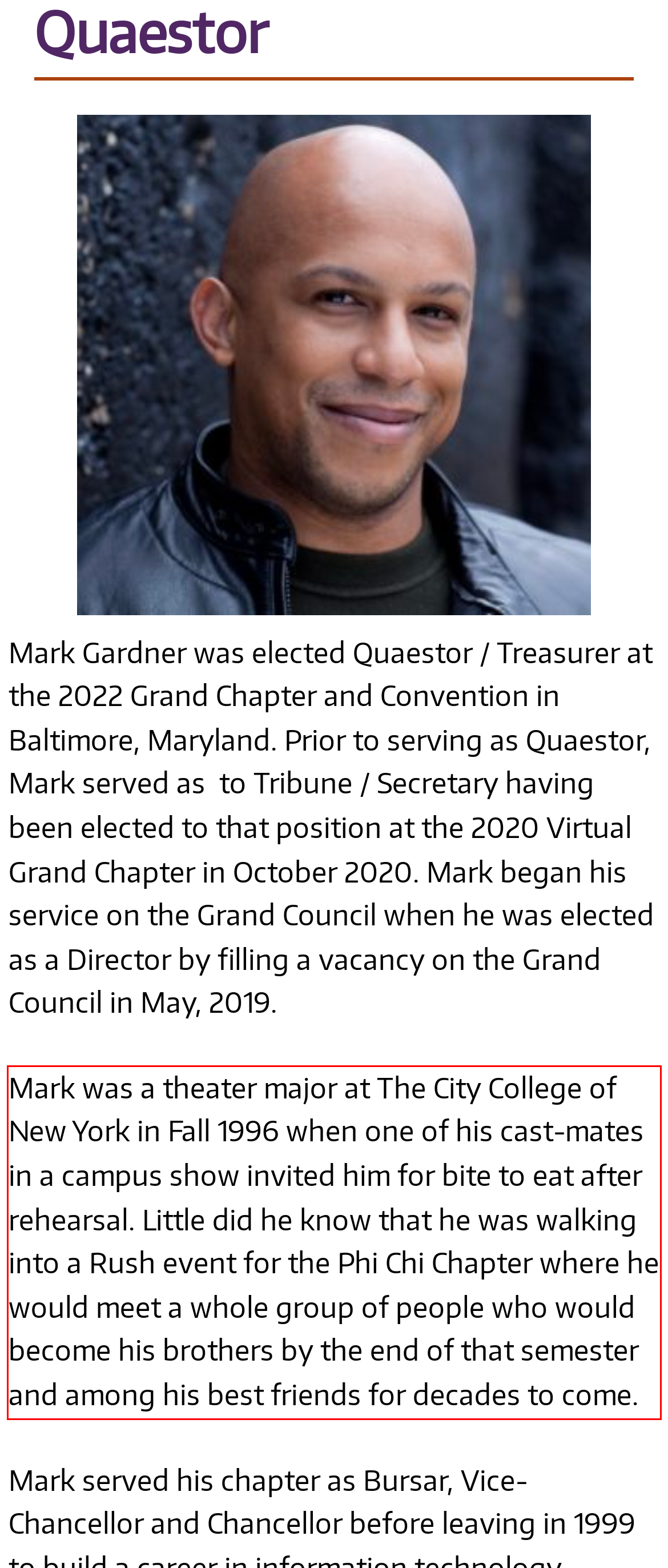Your task is to recognize and extract the text content from the UI element enclosed in the red bounding box on the webpage screenshot.

Mark was a theater major at The City College of New York in Fall 1996 when one of his cast-mates in a campus show invited him for bite to eat after rehearsal. Little did he know that he was walking into a Rush event for the Phi Chi Chapter where he would meet a whole group of people who would become his brothers by the end of that semester and among his best friends for decades to come.